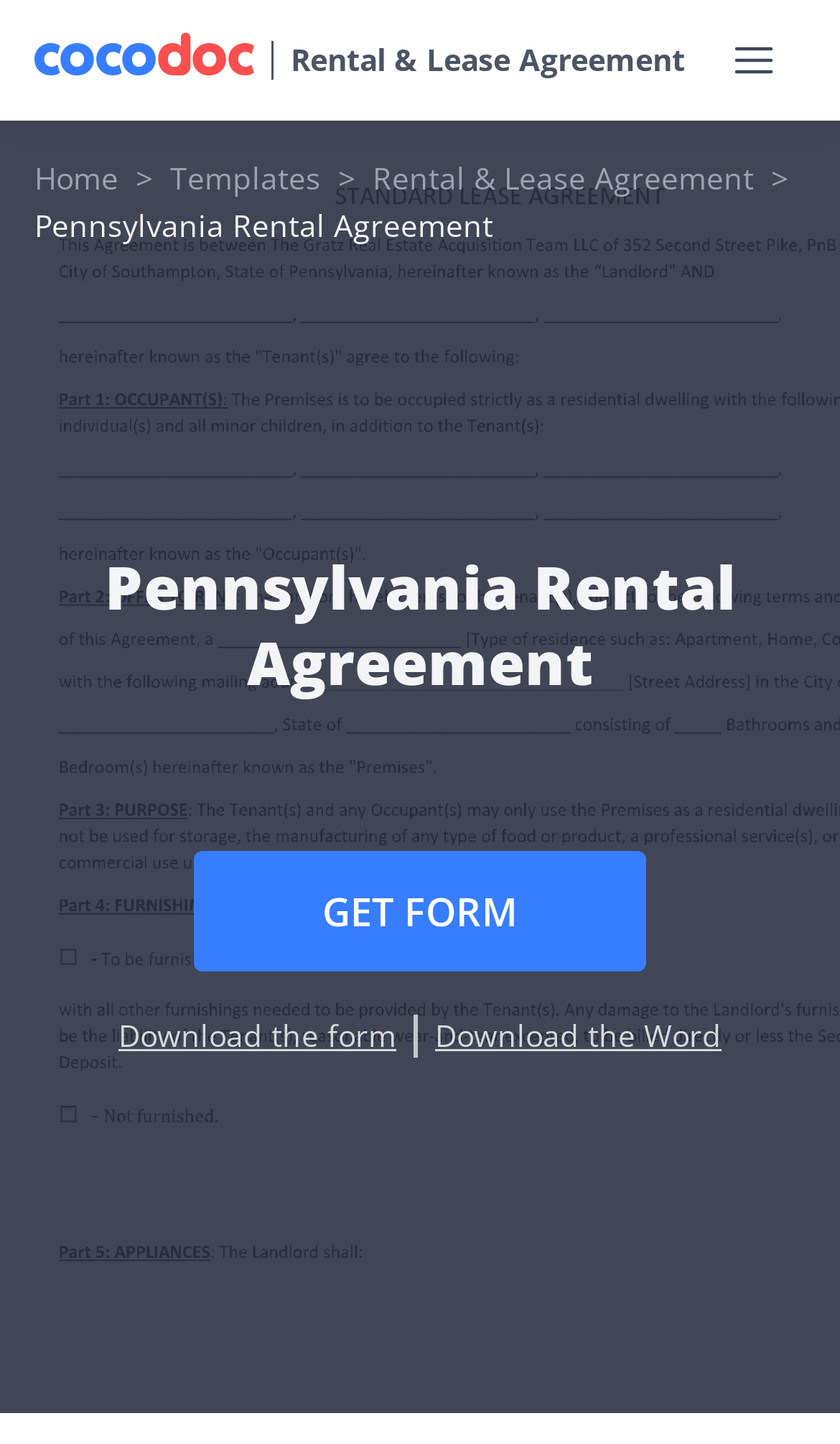Generate a thorough caption detailing the webpage content.

The webpage is about a Pennsylvania standard residential lease agreement, which is a tenant agreement with a set beginning and end date, generally one year, between a landlord and tenant. 

At the top left of the page, there is a link and an image, which are likely a logo or a brand identifier. To the right of this, there is another link labeled "Rental & Lease Agreement". 

On the top right side of the page, there is an image. Below this, there is a navigation menu with links to "Home", "Templates", and "Rental & Lease Agreement". The "Pennsylvania Rental Agreement" link is also located in this area.

The main content of the page is headed by a title "Pennsylvania Rental Agreement", which spans almost the entire width of the page. Below this title, there is a prominent "GET FORM" button, which is centered on the page. 

Underneath the button, there are two links: "Download the form" and "Download the Word", which are positioned side by side.